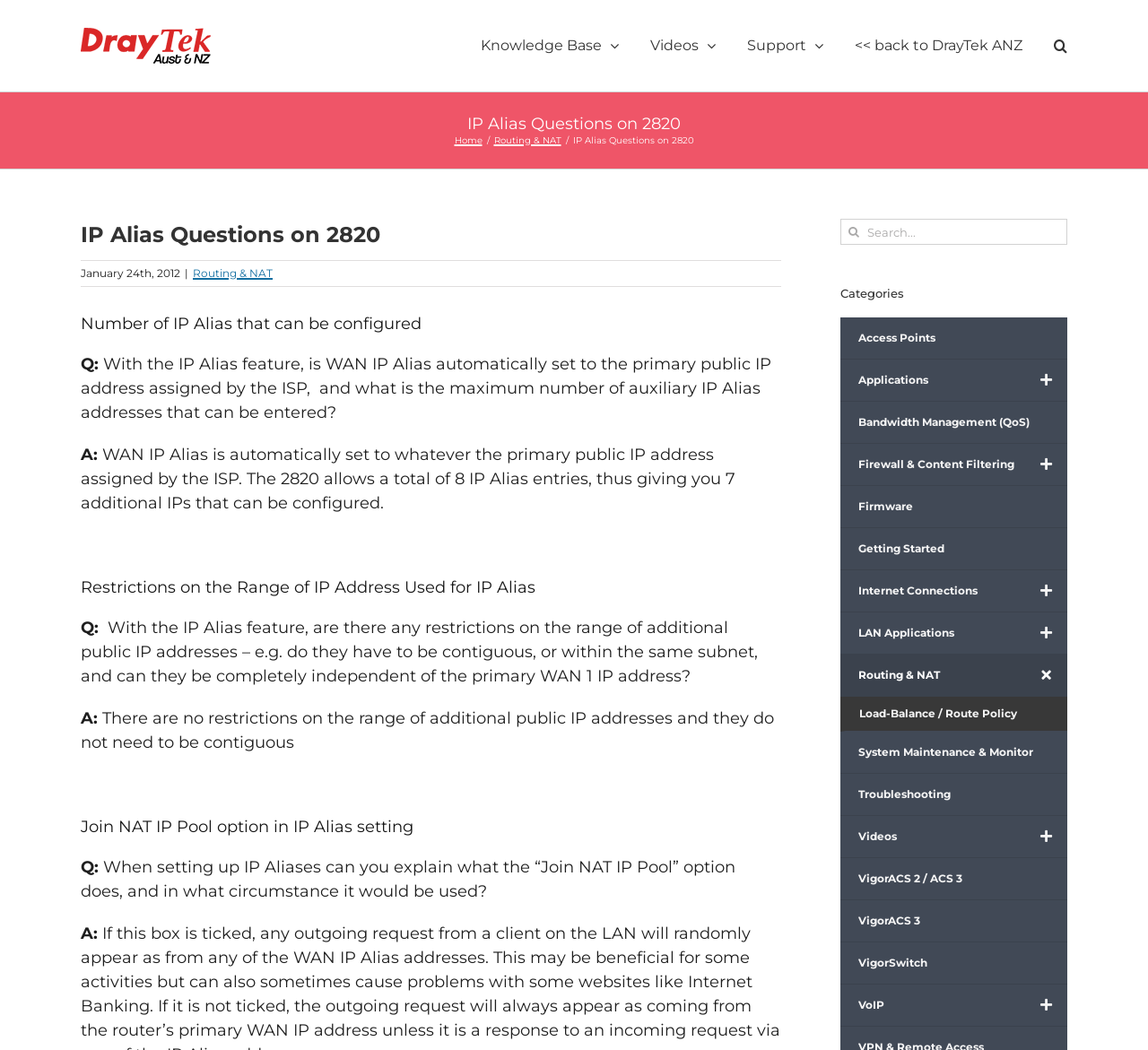Identify and provide the main heading of the webpage.

IP Alias Questions on 2820